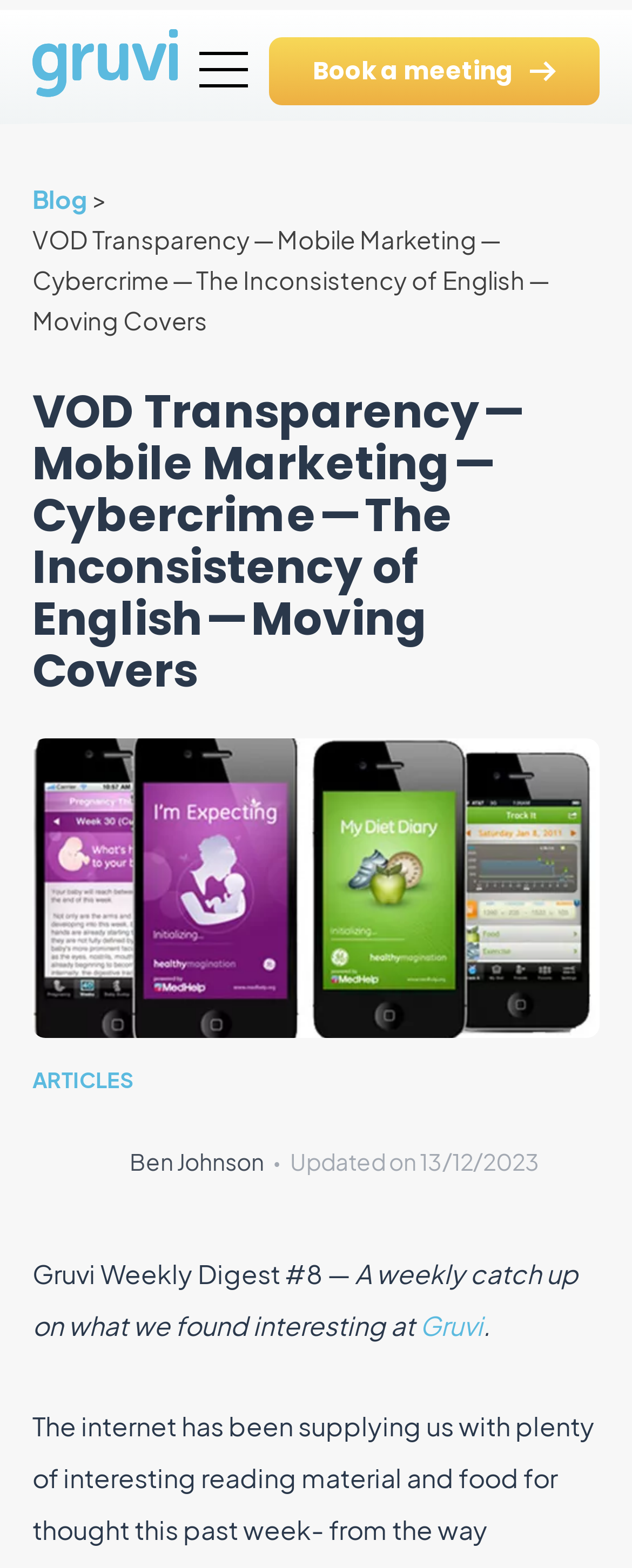Please predict the bounding box coordinates (top-left x, top-left y, bottom-right x, bottom-right y) for the UI element in the screenshot that fits the description: Book a meeting

[0.426, 0.024, 0.949, 0.067]